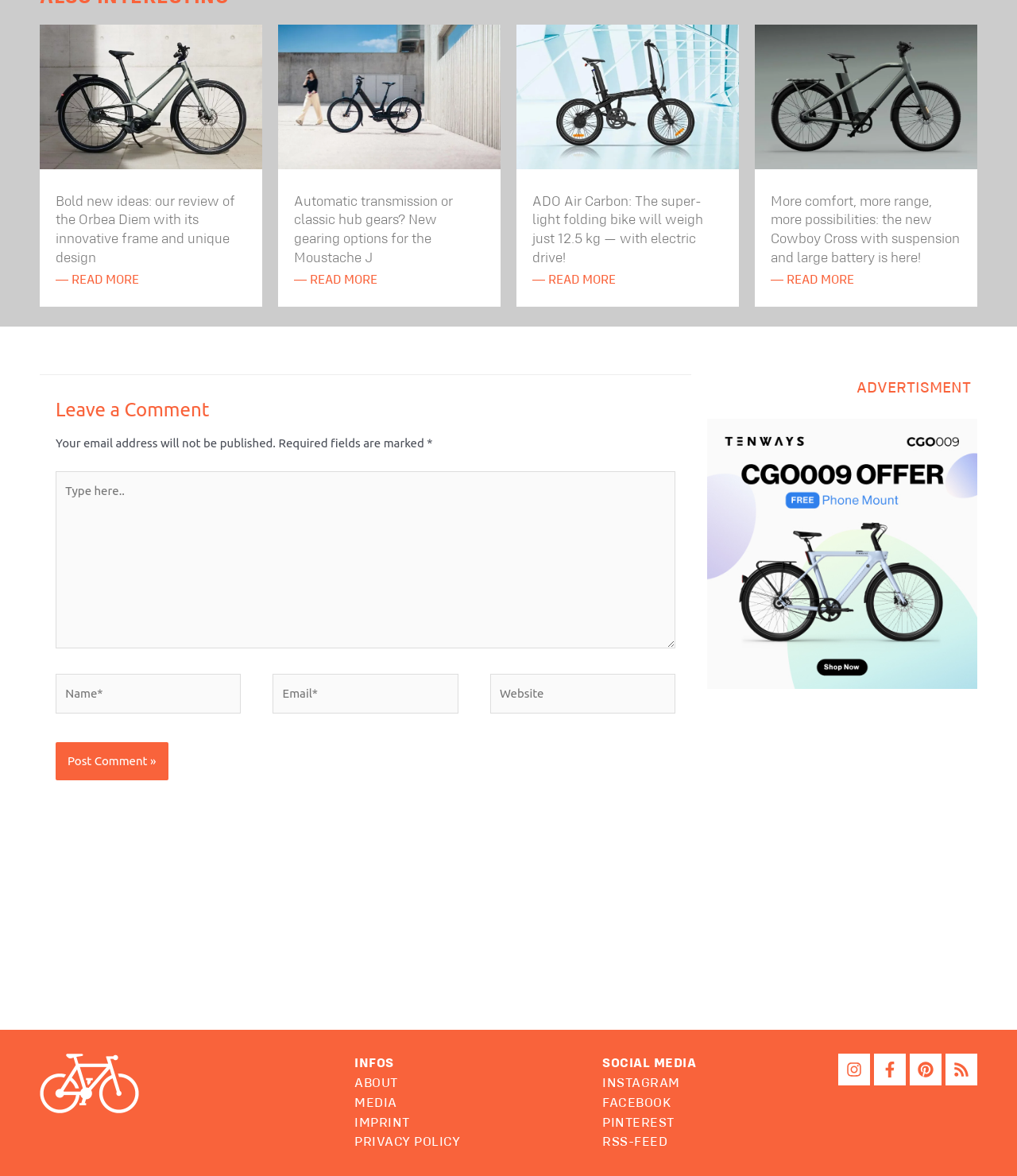Please determine the bounding box coordinates for the element that should be clicked to follow these instructions: "Post a comment".

[0.055, 0.631, 0.165, 0.663]